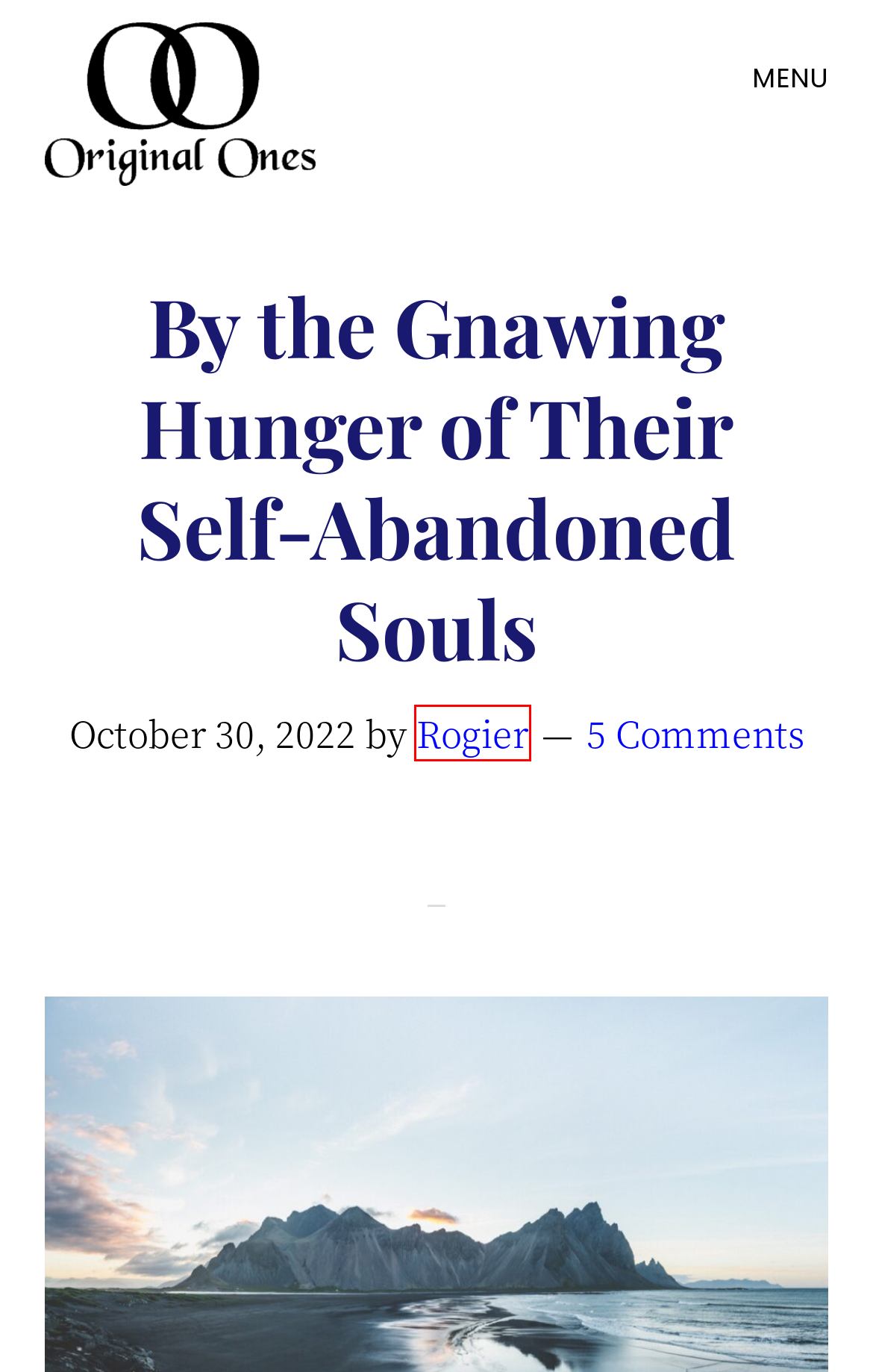You are presented with a screenshot of a webpage that includes a red bounding box around an element. Determine which webpage description best matches the page that results from clicking the element within the red bounding box. Here are the candidates:
A. Cookie Policy (EU) | Original Ones
B. This Day on the Disc of Life (Cleopatra's Suicide) | Almine & Original Ones
C. Almine | Original Ones
D. Nagual | Almine | Original Ones
E. Contact Us | Original Ones
F. Summer Solstice Ceremony '24 - The Seer Almine
G. Rogier | Original Ones
H. I Will Find You | Almine & Original Ones

G